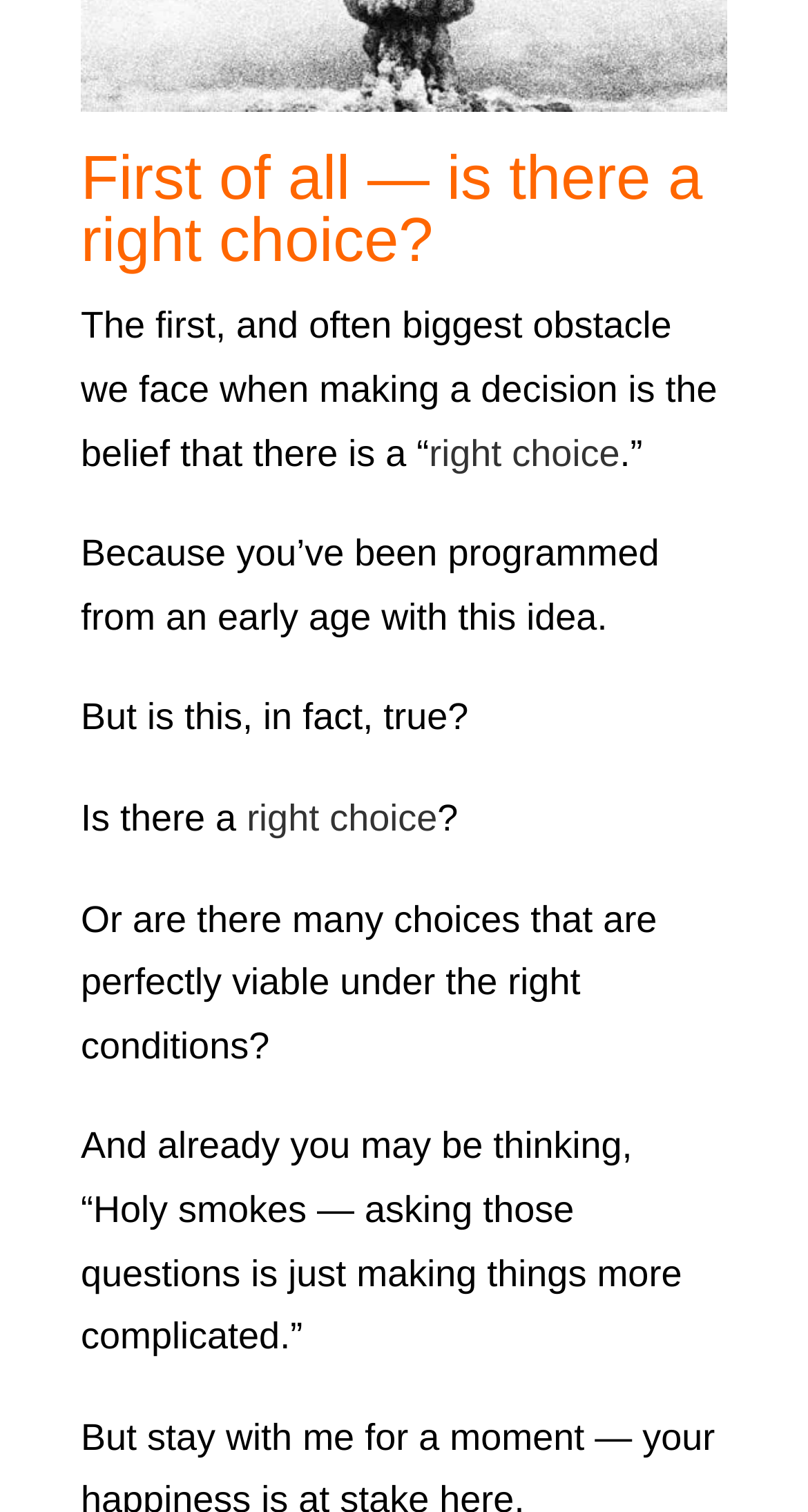What is the tone of the article?
Refer to the screenshot and answer in one word or phrase.

Inquiring